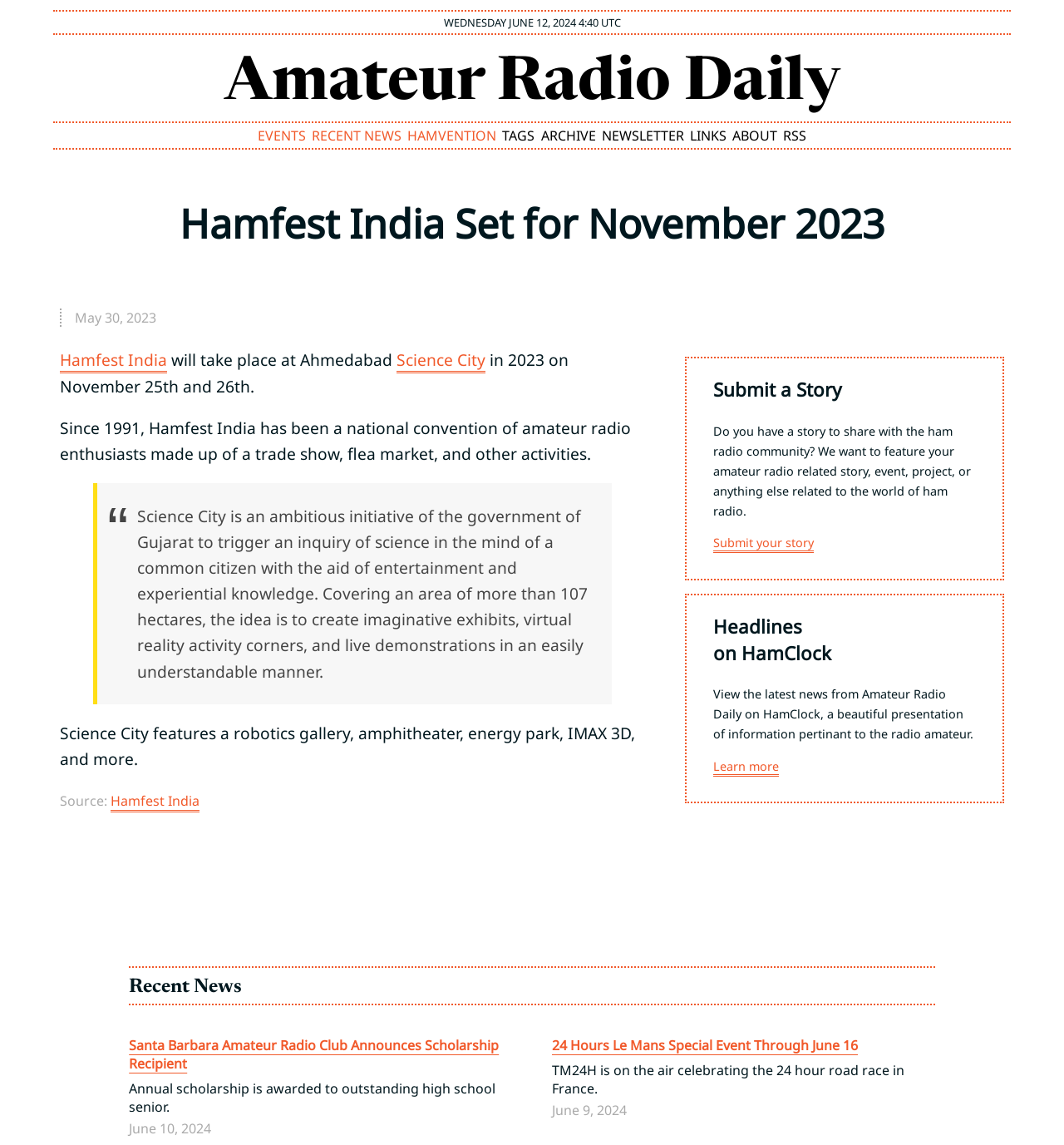Could you determine the bounding box coordinates of the clickable element to complete the instruction: "Click on Amateur Radio Daily"? Provide the coordinates as four float numbers between 0 and 1, i.e., [left, top, right, bottom].

[0.211, 0.048, 0.789, 0.1]